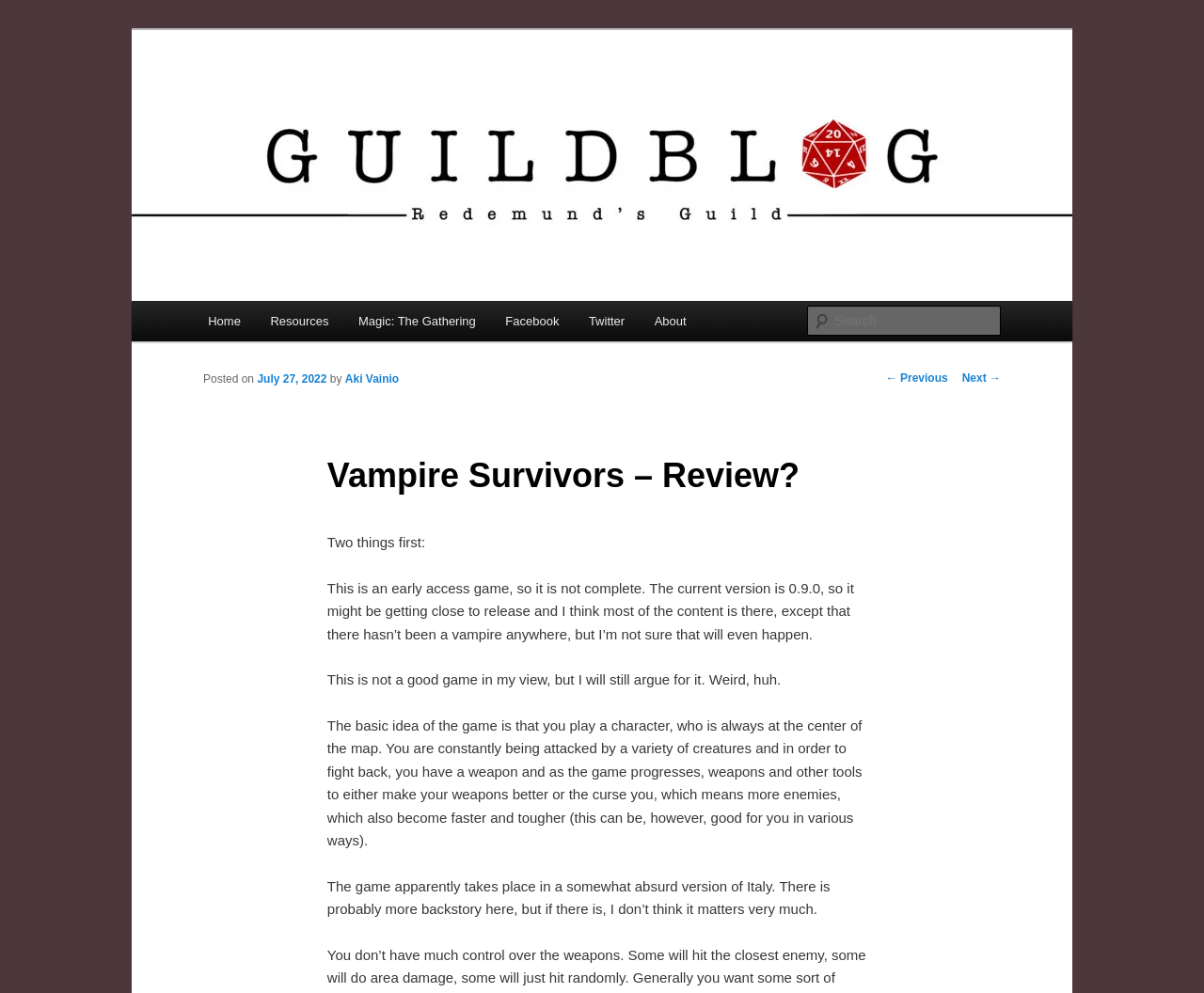What is the current version of the game?
Could you please answer the question thoroughly and with as much detail as possible?

The current version of the game can be found in the text 'This is an early access game, so it is not complete. The current version is 0.9.0, so it might be getting close to release and I think...' which indicates that the current version of the game is 0.9.0.